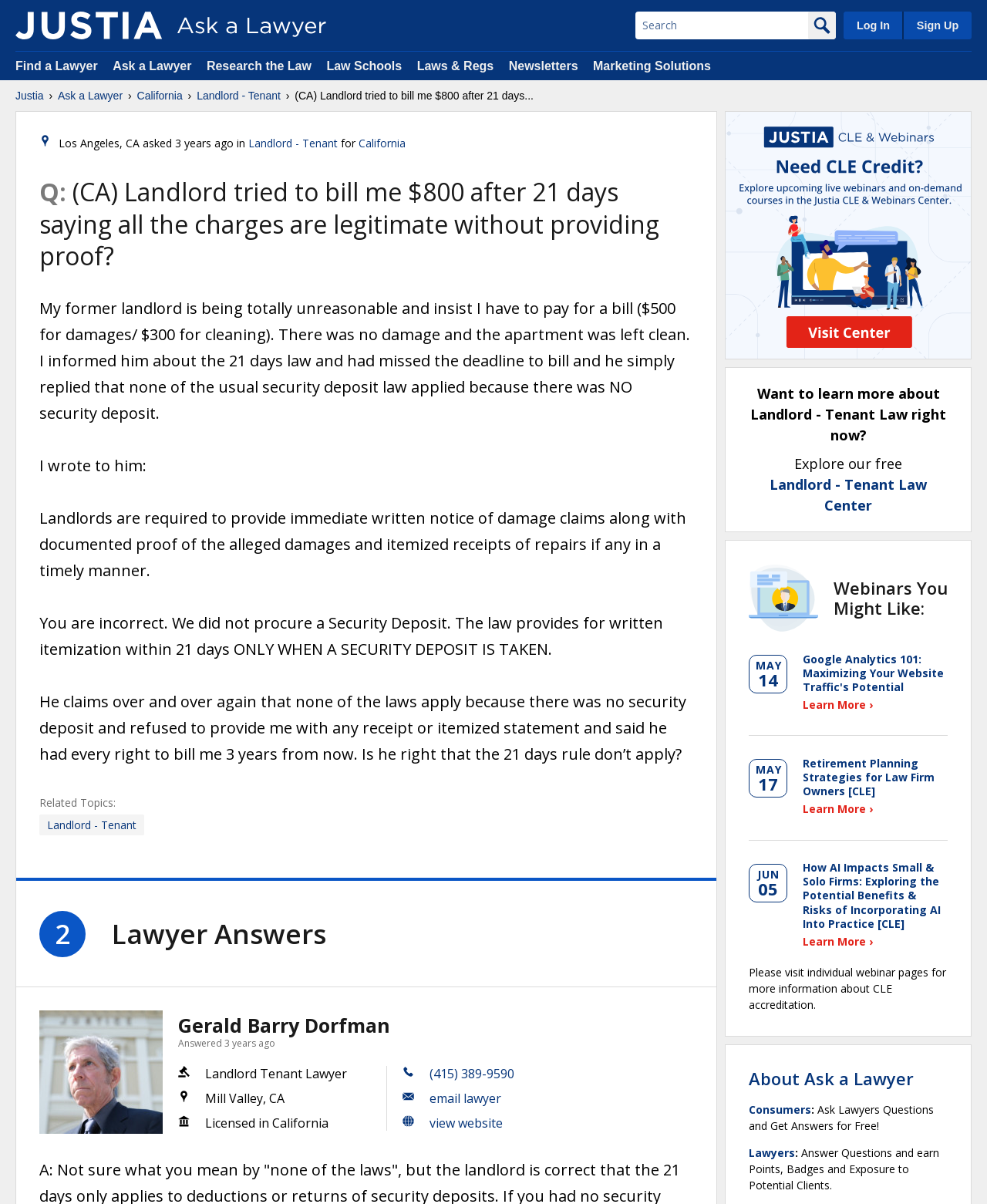What is the location of the lawyer who answered the question?
Offer a detailed and exhaustive answer to the question.

The webpage contains information about the lawyer who answered the question, including their location. The text 'Mill Valley, CA' appears under the lawyer's name, indicating that this is their location.